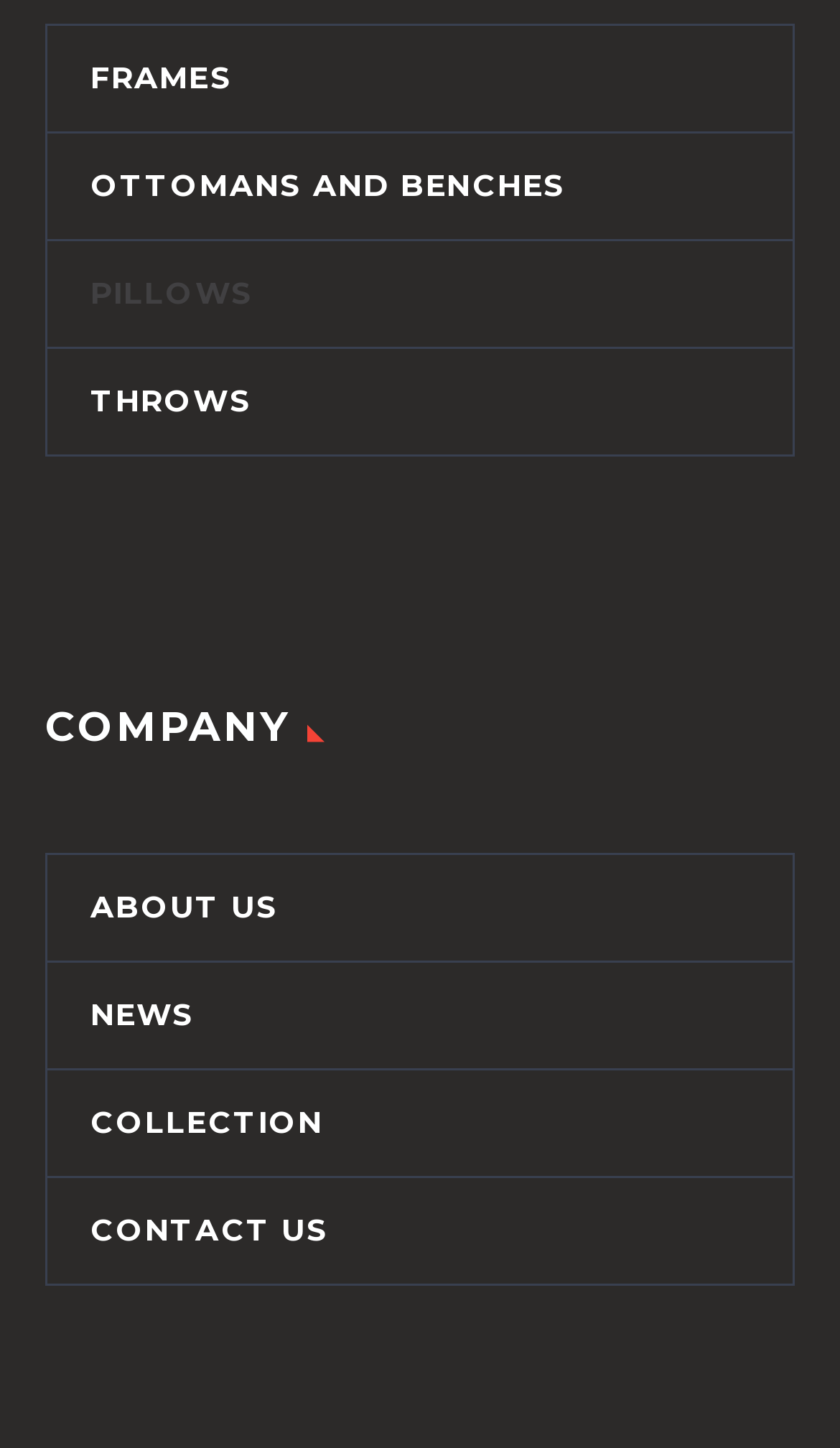What is the vertical order of the links at the top?
Provide a detailed answer to the question, using the image to inform your response.

By comparing the y1 and y2 coordinates of the bounding boxes, I can determine the vertical order of the links at the top, which is Frames, Ottomans, Pillows, and Throws.